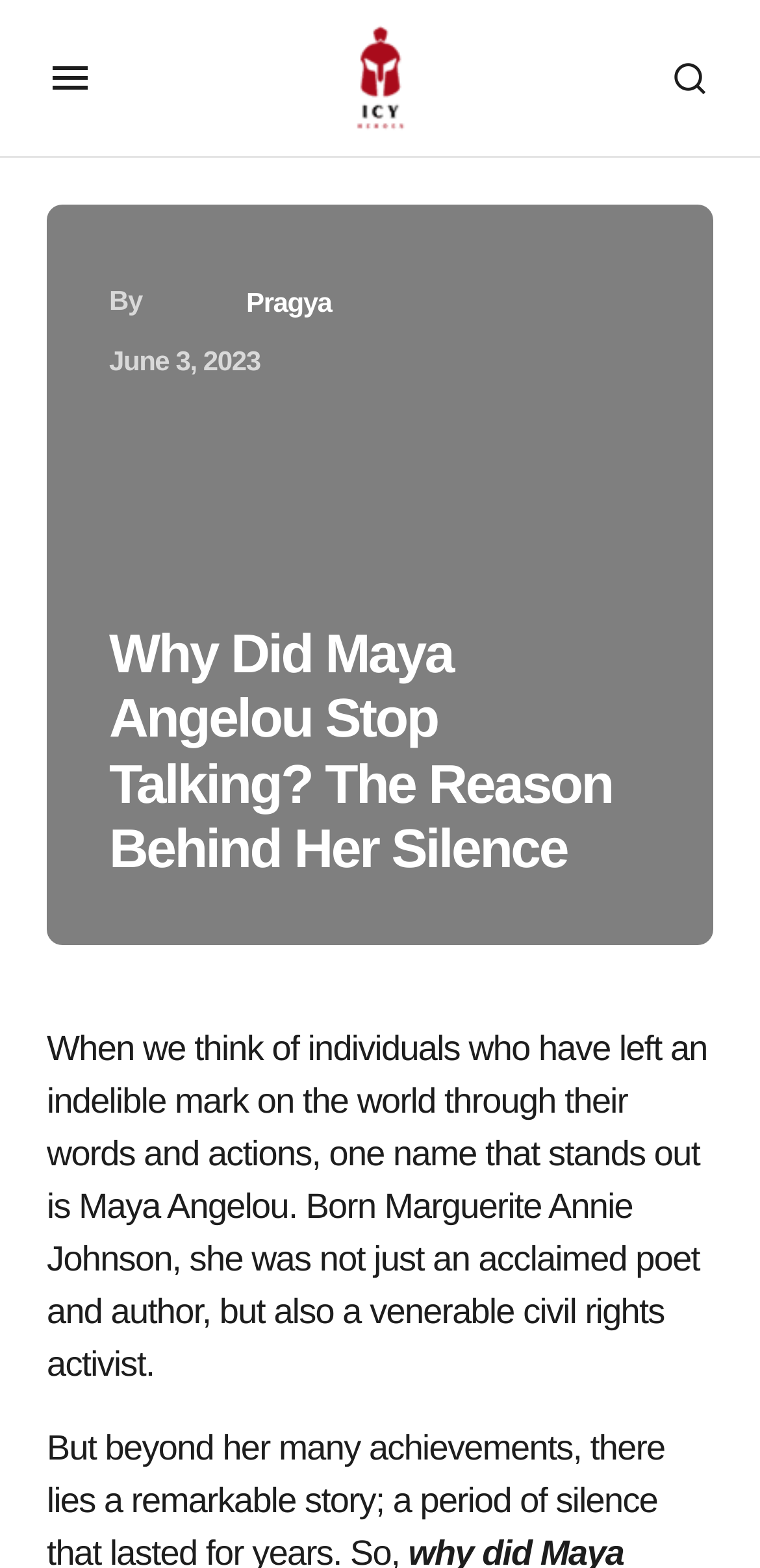What is the name of the person mentioned in the article?
Answer the question using a single word or phrase, according to the image.

Maya Angelou